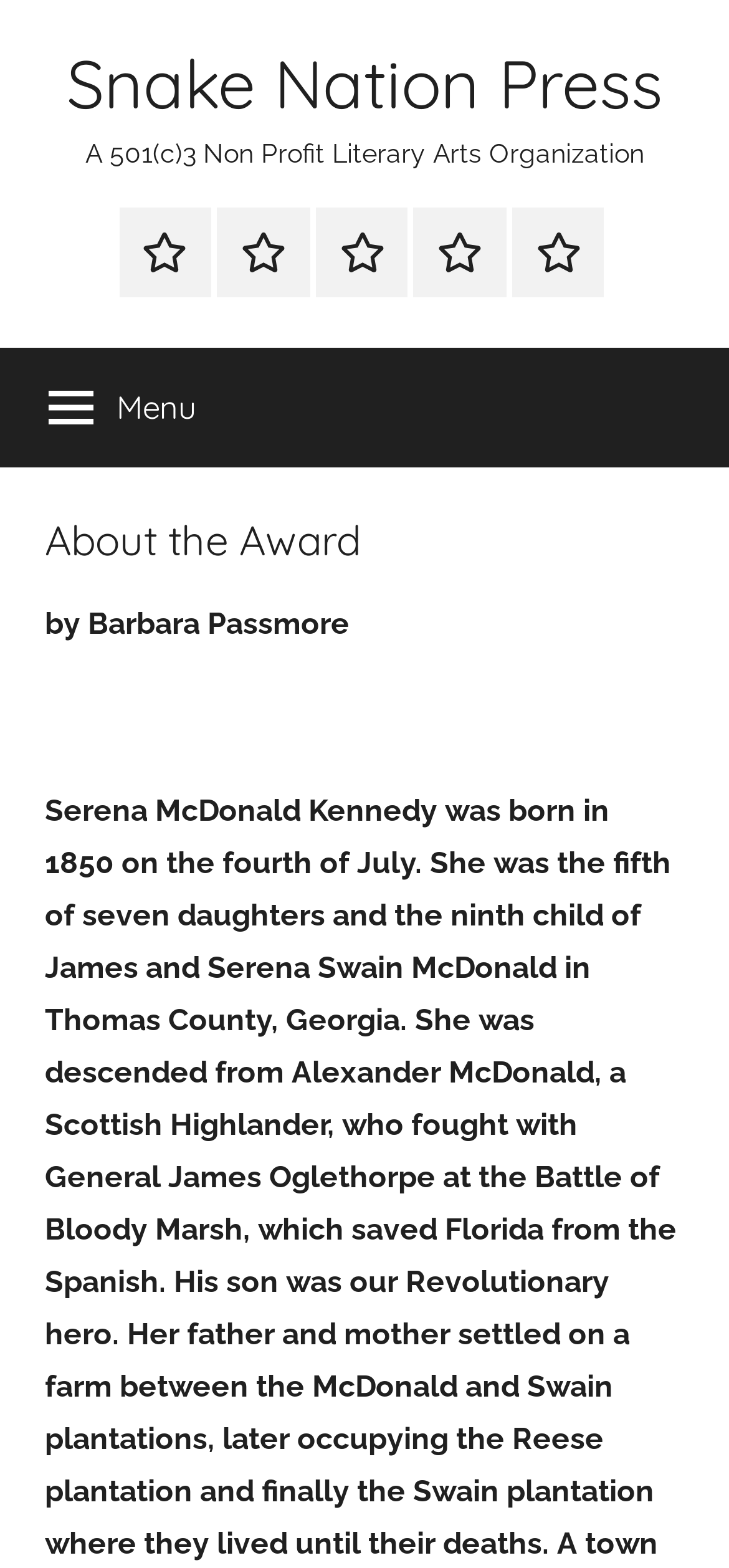How many links are in the top menu?
Refer to the image and answer the question using a single word or phrase.

5